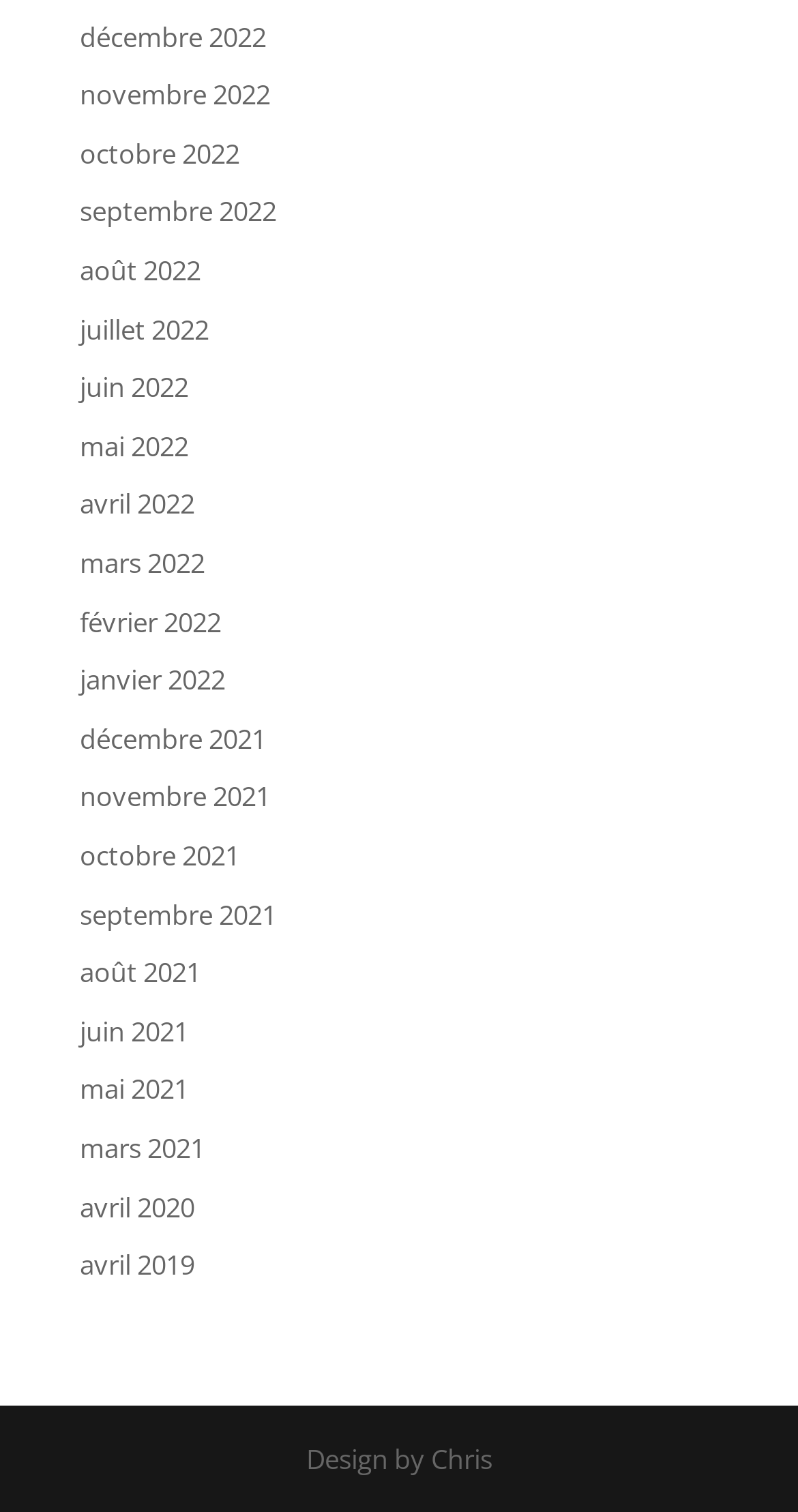What is the most recent month listed?
Provide an in-depth and detailed answer to the question.

I determined the most recent month by looking at the list of links with month names and years. The link with the highest year and latest month is 'décembre 2022', which is located at the top of the list.